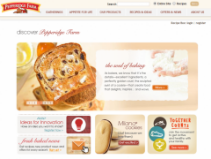Respond to the following question using a concise word or phrase: 
What type of information is available below the bread image?

Innovation, recipes, and product information